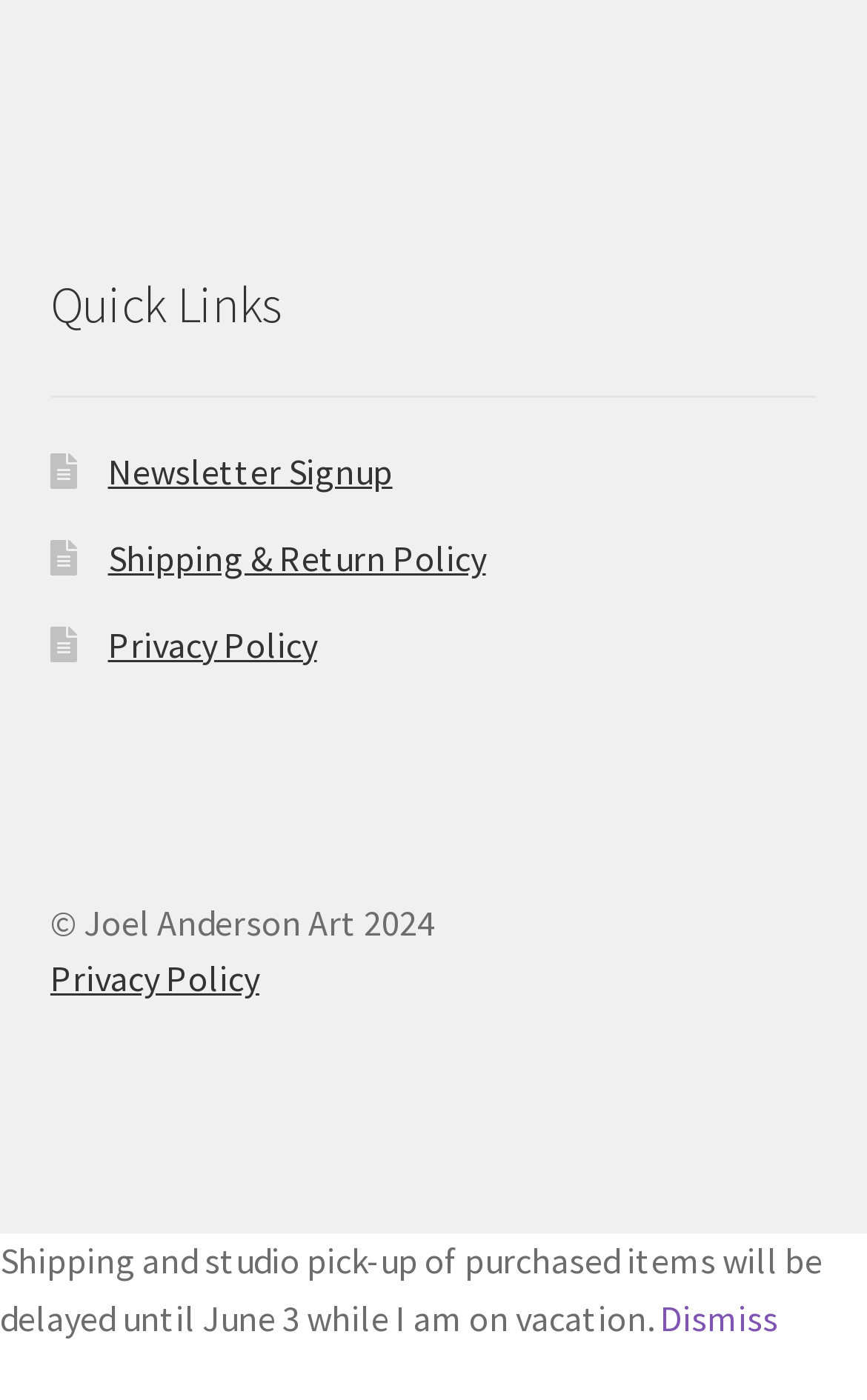Identify the bounding box of the UI element described as follows: "Shipping & Return Policy". Provide the coordinates as four float numbers in the range of 0 to 1 [left, top, right, bottom].

[0.124, 0.383, 0.56, 0.414]